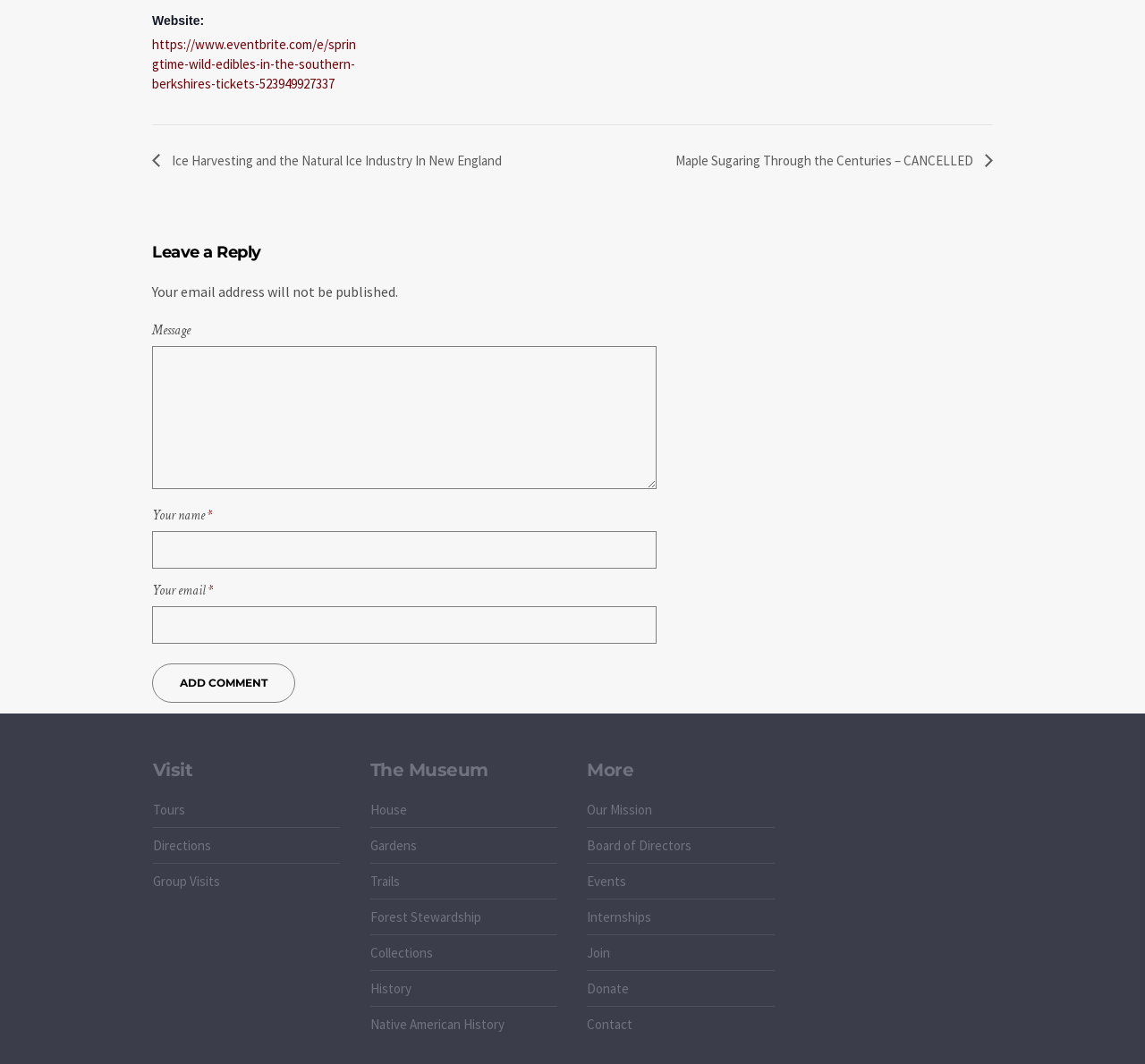Please provide a comprehensive answer to the question below using the information from the image: What is the category of links under 'The Museum'?

I found a heading on the webpage labeled 'The Museum' with several links underneath. By analyzing these links, I determined that they belong to categories such as 'House', 'Gardens', 'Trails', and so on.